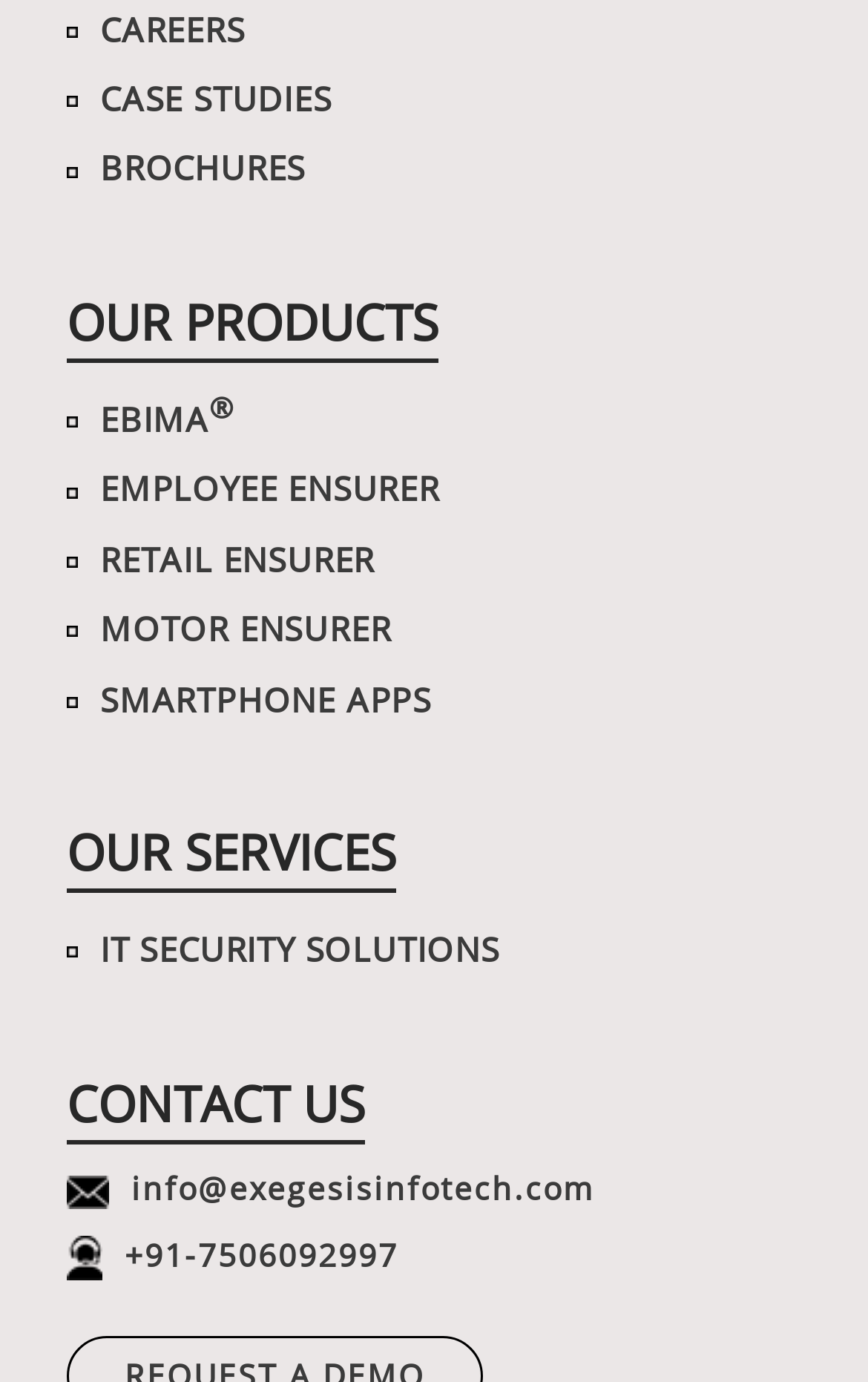Provide a one-word or short-phrase response to the question:
How many links are listed under 'OUR SERVICES'?

1